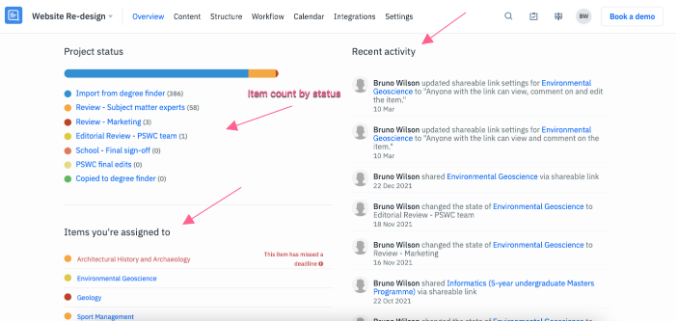What is the purpose of the 'Items you're assigned to' section?
Look at the image and respond with a one-word or short-phrase answer.

To list specific tasks